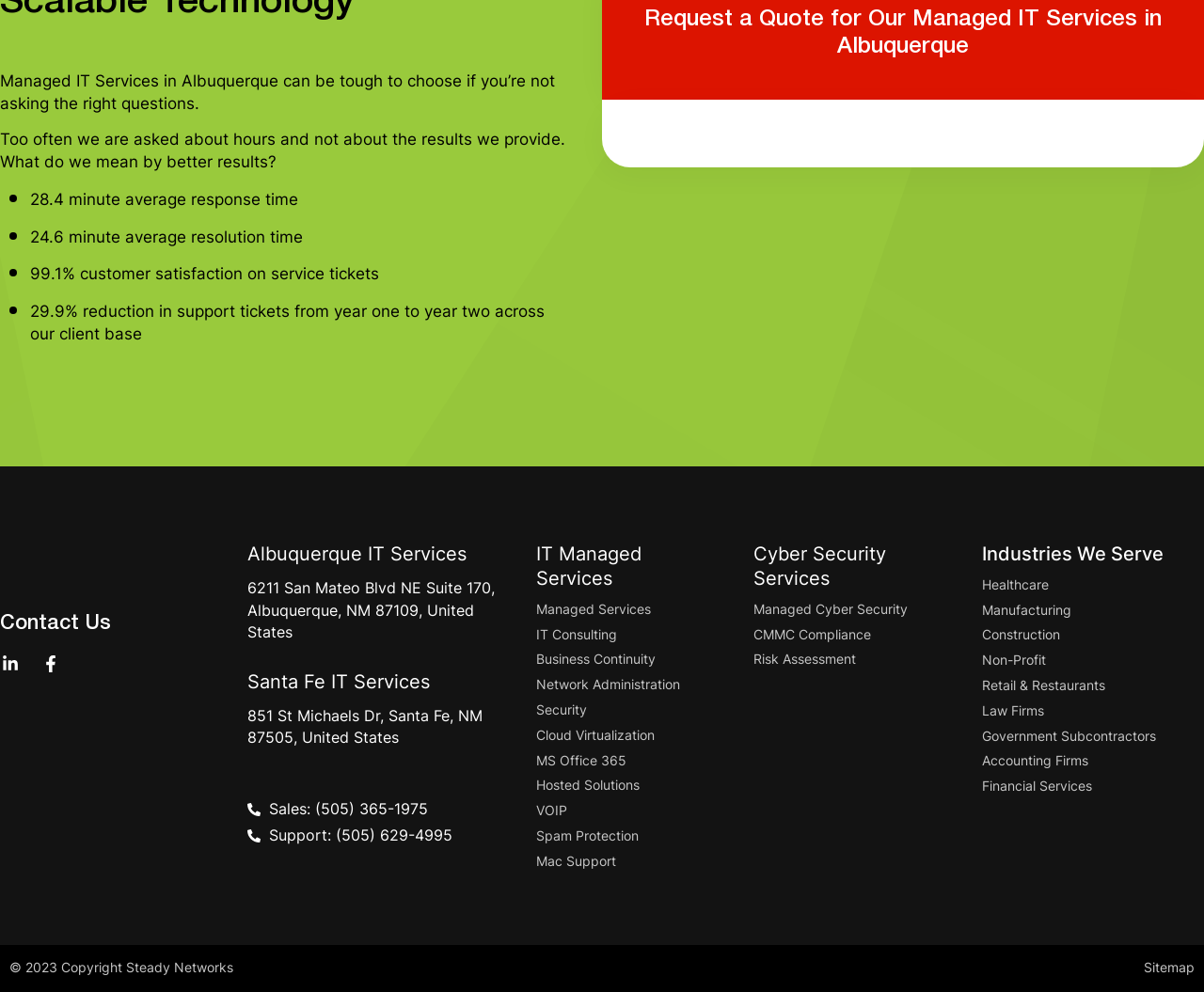What is the average response time of the IT services?
Using the picture, provide a one-word or short phrase answer.

28.4 minutes